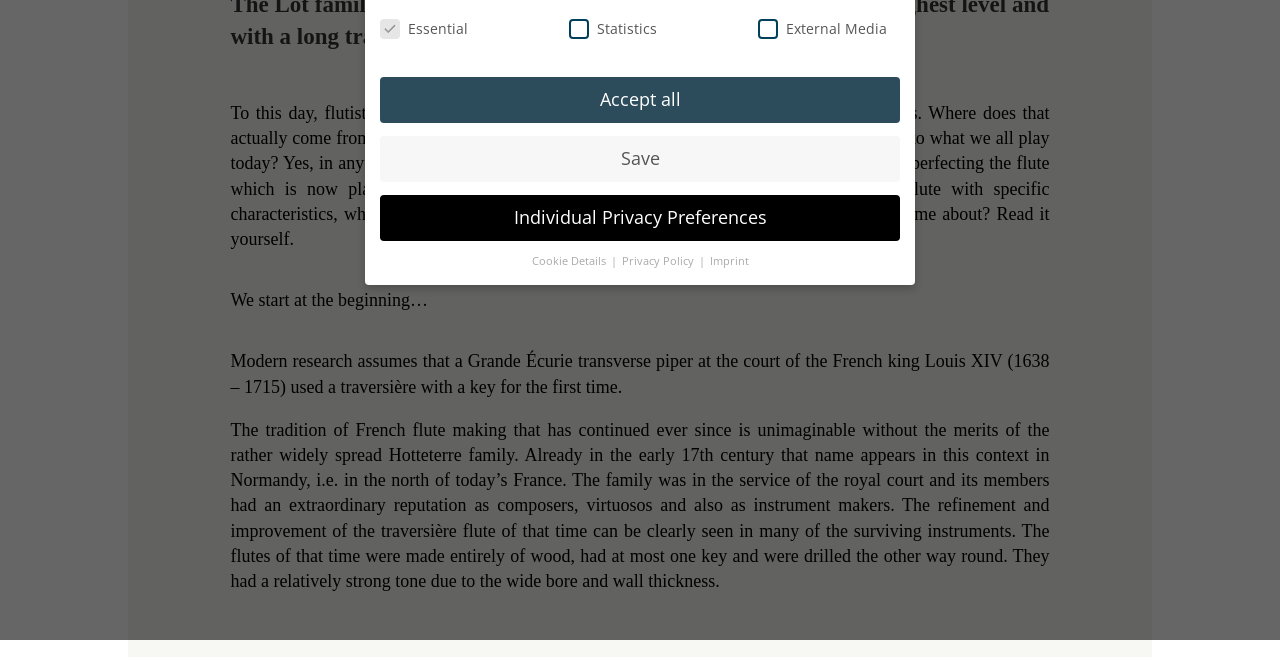Determine the bounding box coordinates for the UI element matching this description: "alt="sitemap" name="sitemap"".

None